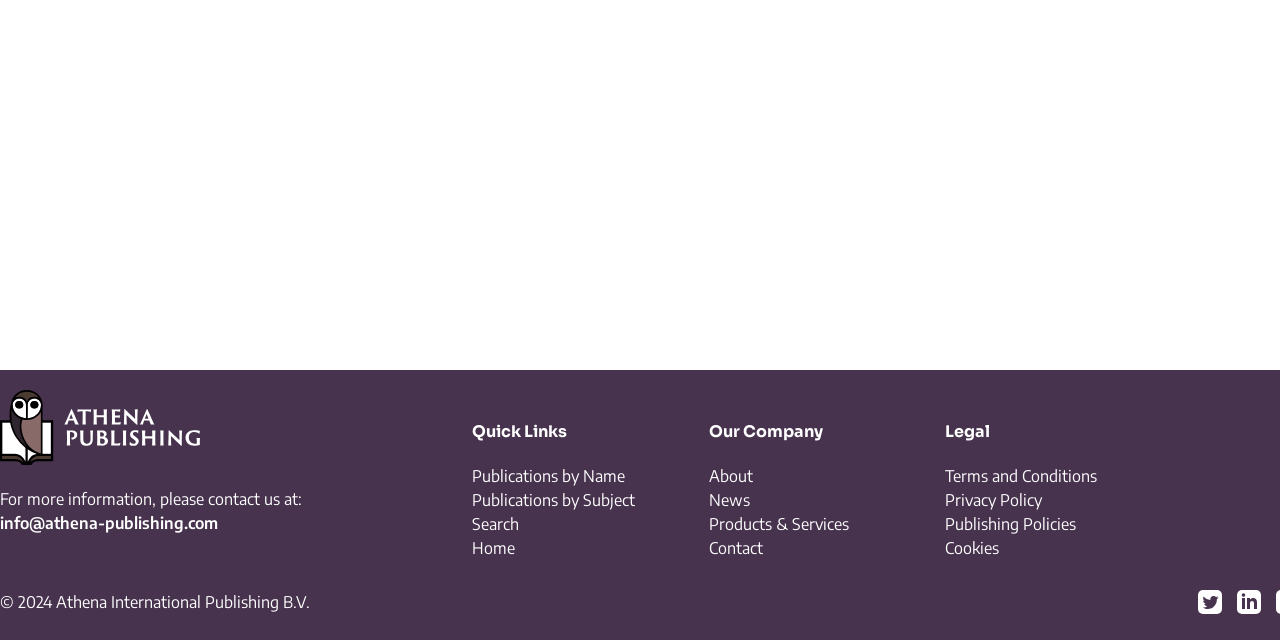Identify the coordinates of the bounding box for the element described below: "Terms and Conditions". Return the coordinates as four float numbers between 0 and 1: [left, top, right, bottom].

[0.738, 0.728, 0.857, 0.759]